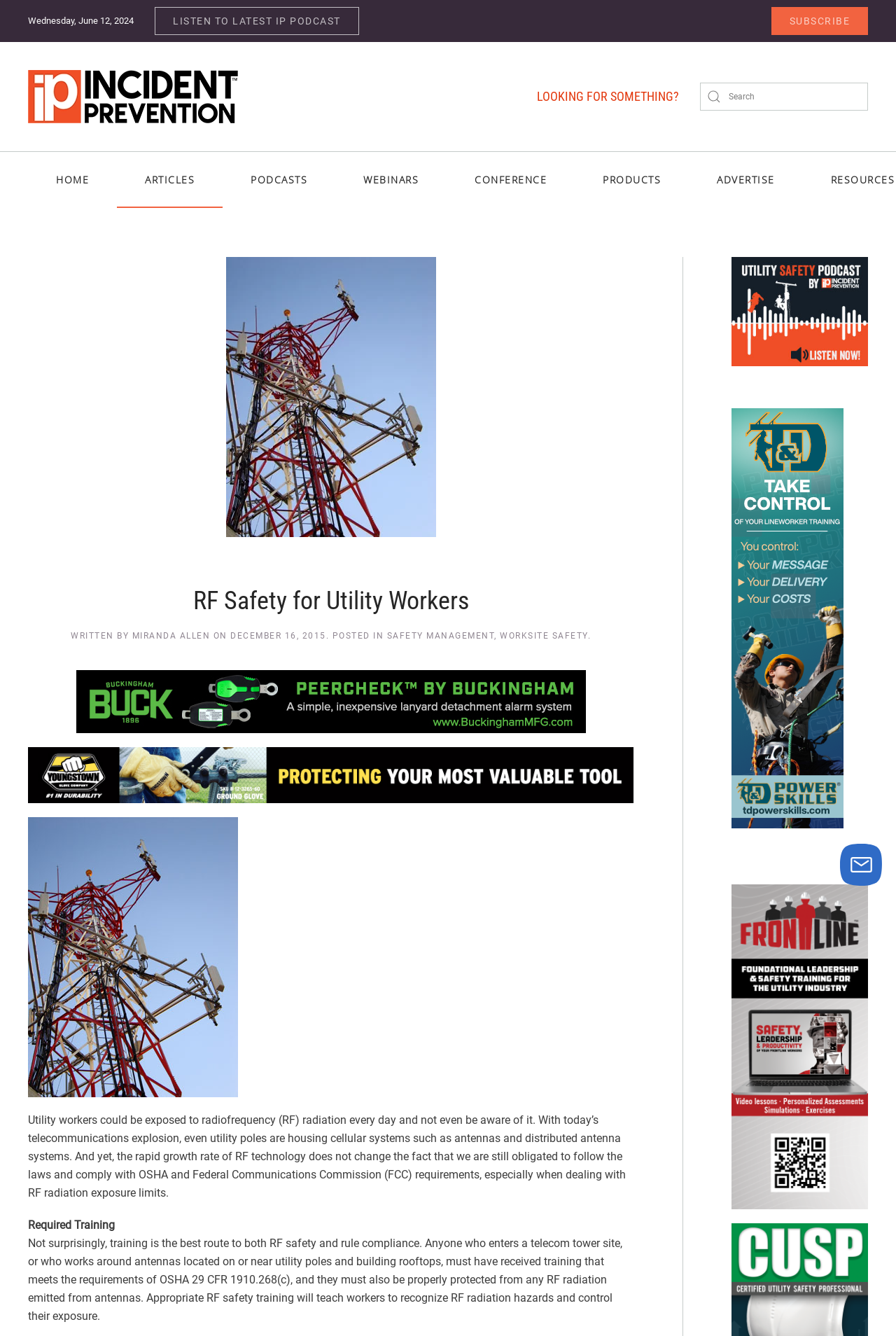Predict the bounding box coordinates of the area that should be clicked to accomplish the following instruction: "Go to the home page". The bounding box coordinates should consist of four float numbers between 0 and 1, i.e., [left, top, right, bottom].

[0.031, 0.114, 0.13, 0.156]